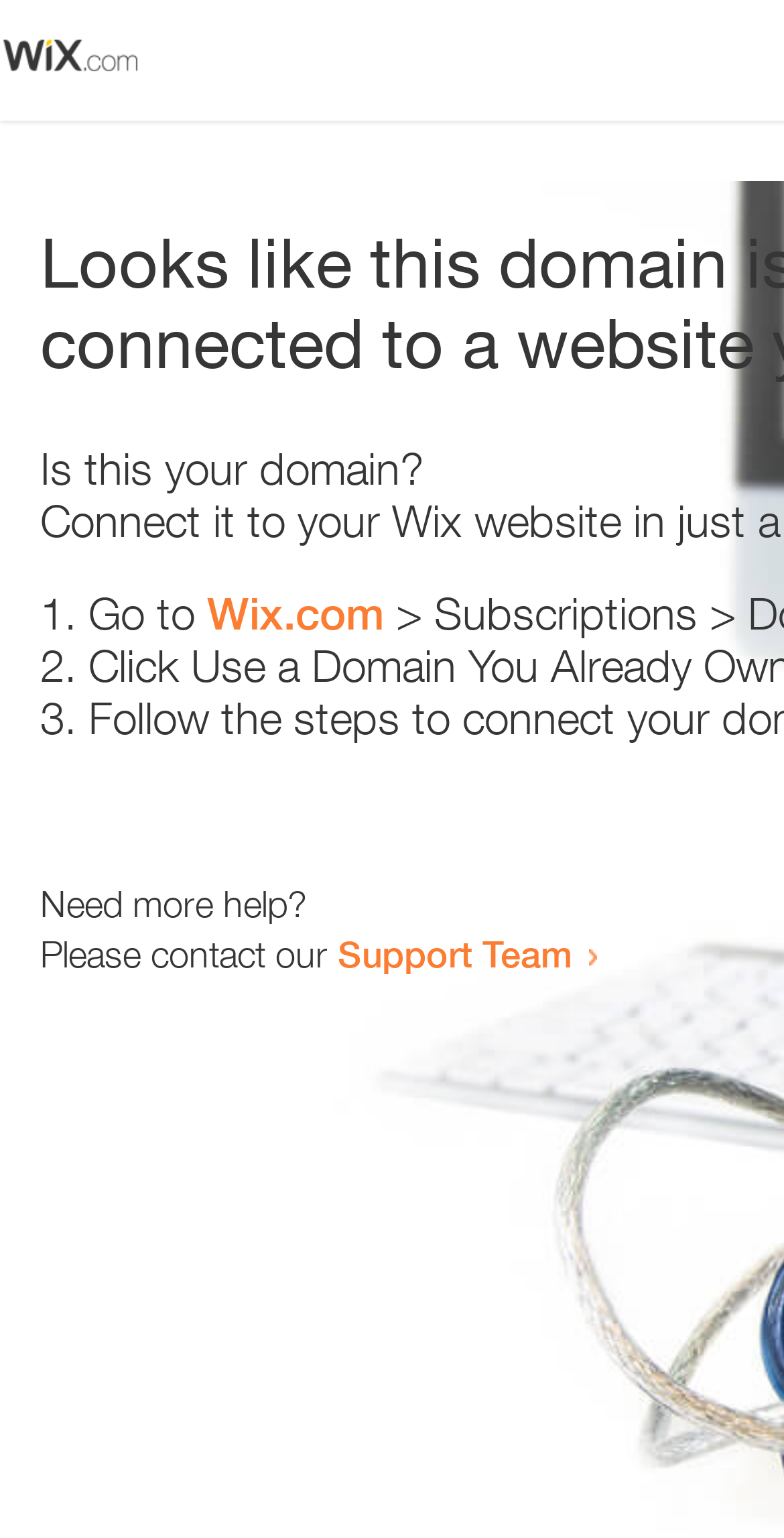What is the domain in question?
Using the image as a reference, give a one-word or short phrase answer.

this domain